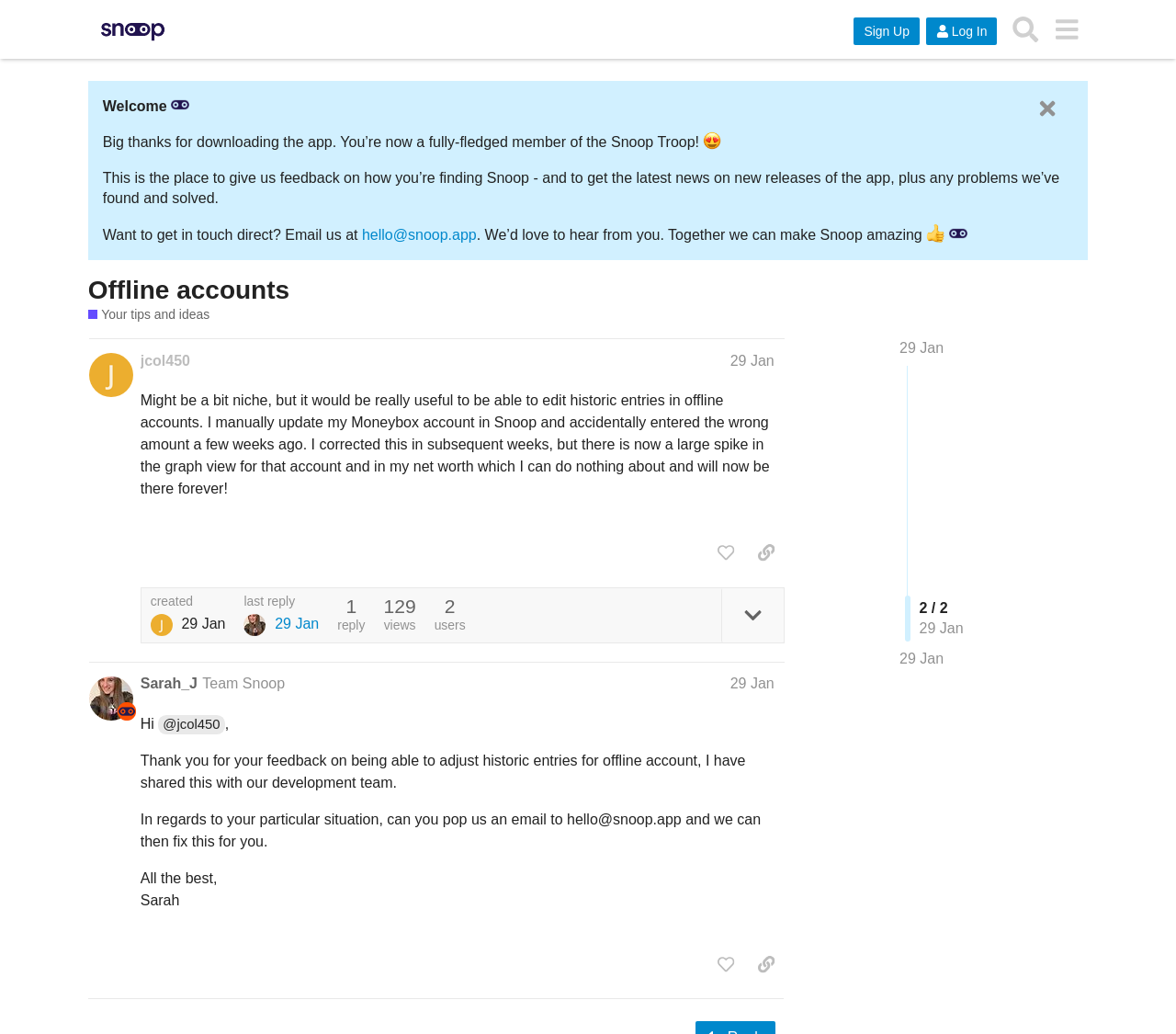Please determine the bounding box coordinates of the section I need to click to accomplish this instruction: "Like this post".

[0.602, 0.519, 0.632, 0.55]